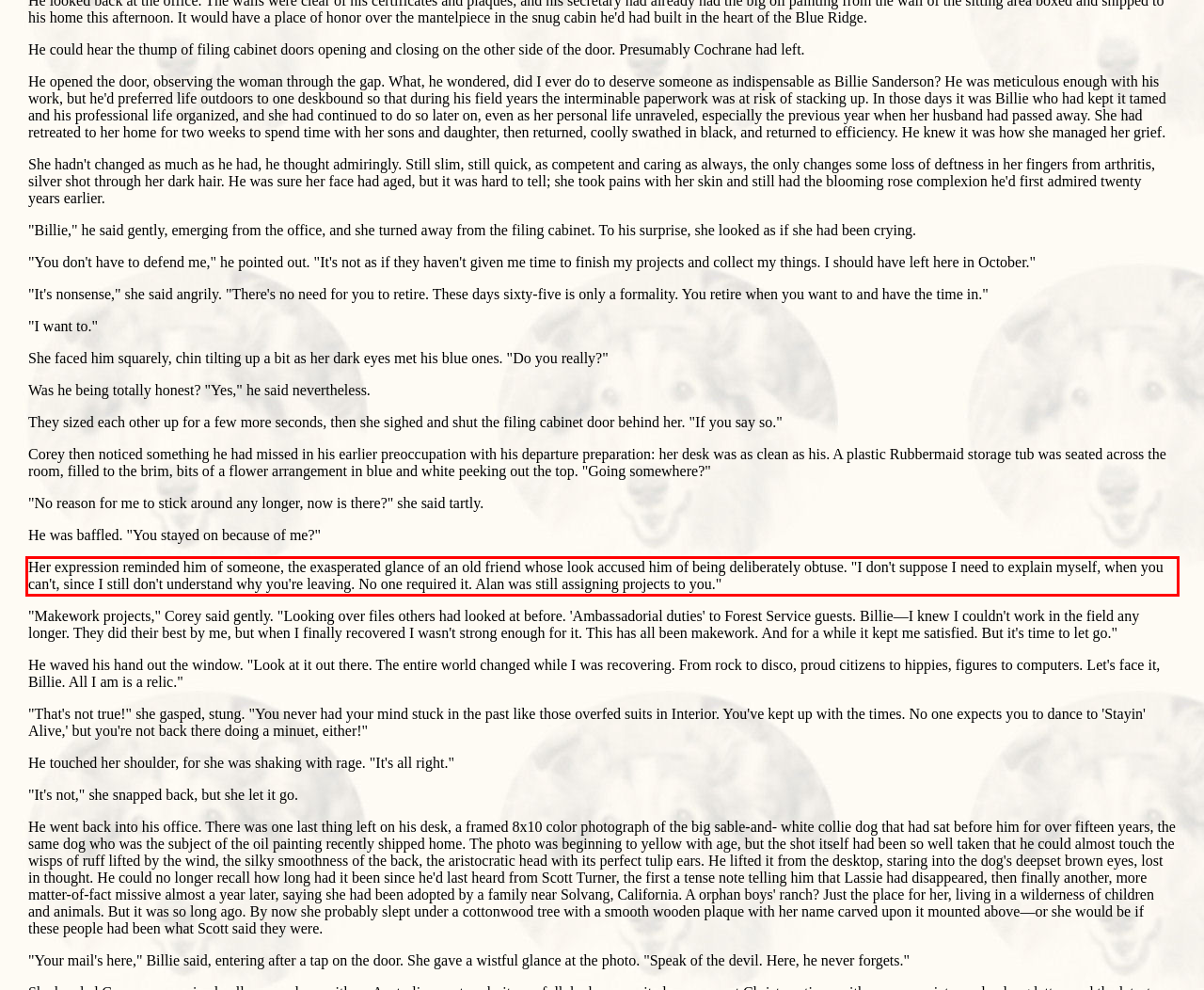Analyze the screenshot of a webpage where a red rectangle is bounding a UI element. Extract and generate the text content within this red bounding box.

Her expression reminded him of someone, the exasperated glance of an old friend whose look accused him of being deliberately obtuse. "I don't suppose I need to explain myself, when you can't, since I still don't understand why you're leaving. No one required it. Alan was still assigning projects to you."